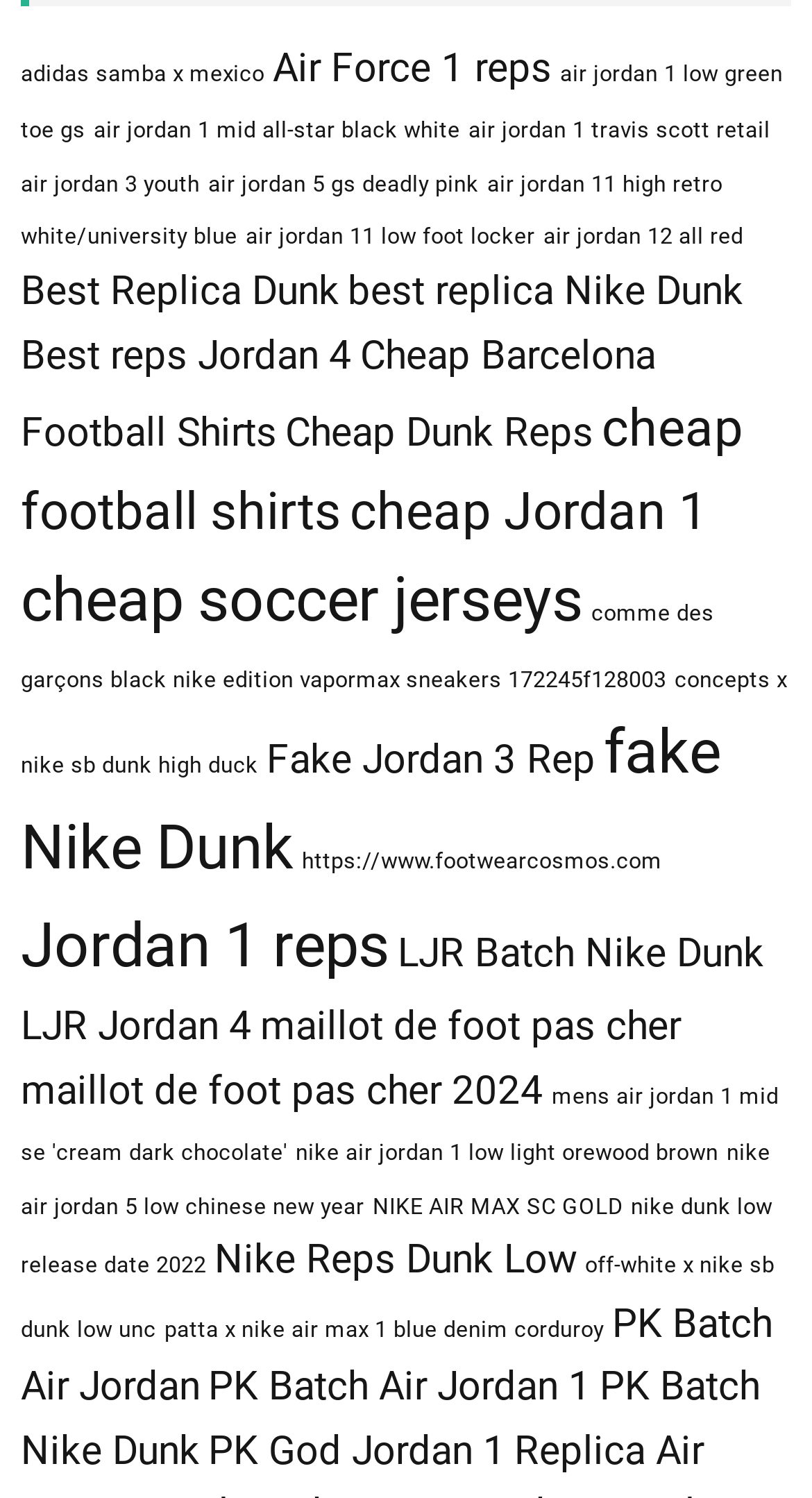Pinpoint the bounding box coordinates of the clickable element needed to complete the instruction: "Browse Cheap Barcelona Football Shirts". The coordinates should be provided as four float numbers between 0 and 1: [left, top, right, bottom].

[0.026, 0.22, 0.808, 0.305]